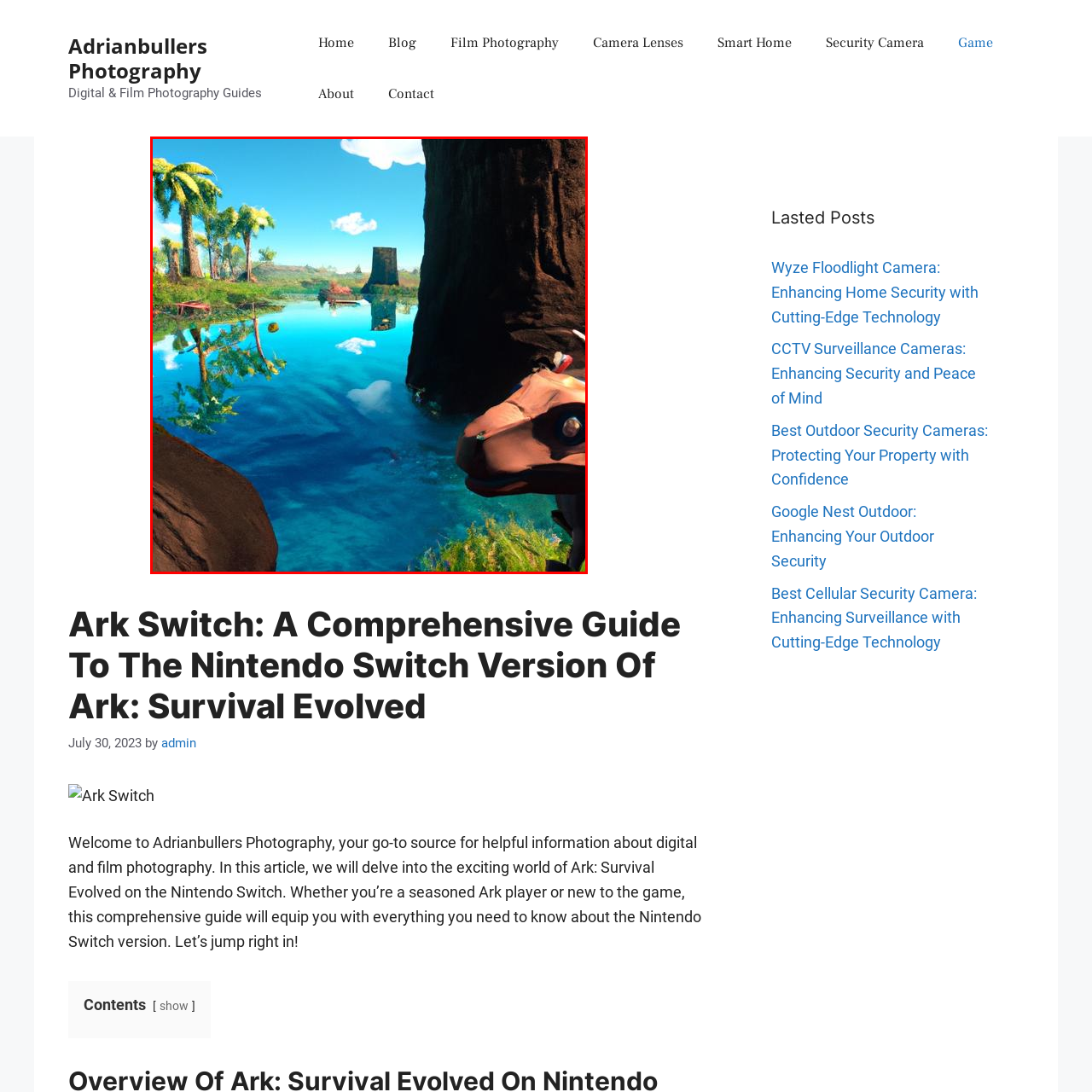Articulate a detailed narrative of what is visible inside the red-delineated region of the image.

The image captures a stunning landscape scene from the game "Ark: Survival Evolved," specifically tailored for the Nintendo Switch version. The vibrant environment features lush greenery, with tall palm-like trees that frame the tranquil waters. In the foreground, rocky formations accentuate the scenery, while a serene lake reflects the clear blue sky and fluffy clouds above. The stillness of the water is interrupted only by subtle ripples, adding depth to the view. This picturesque setting highlights the immersive graphics and captivating natural beauty found within the game, inviting players to explore and engage with its enchanting world.